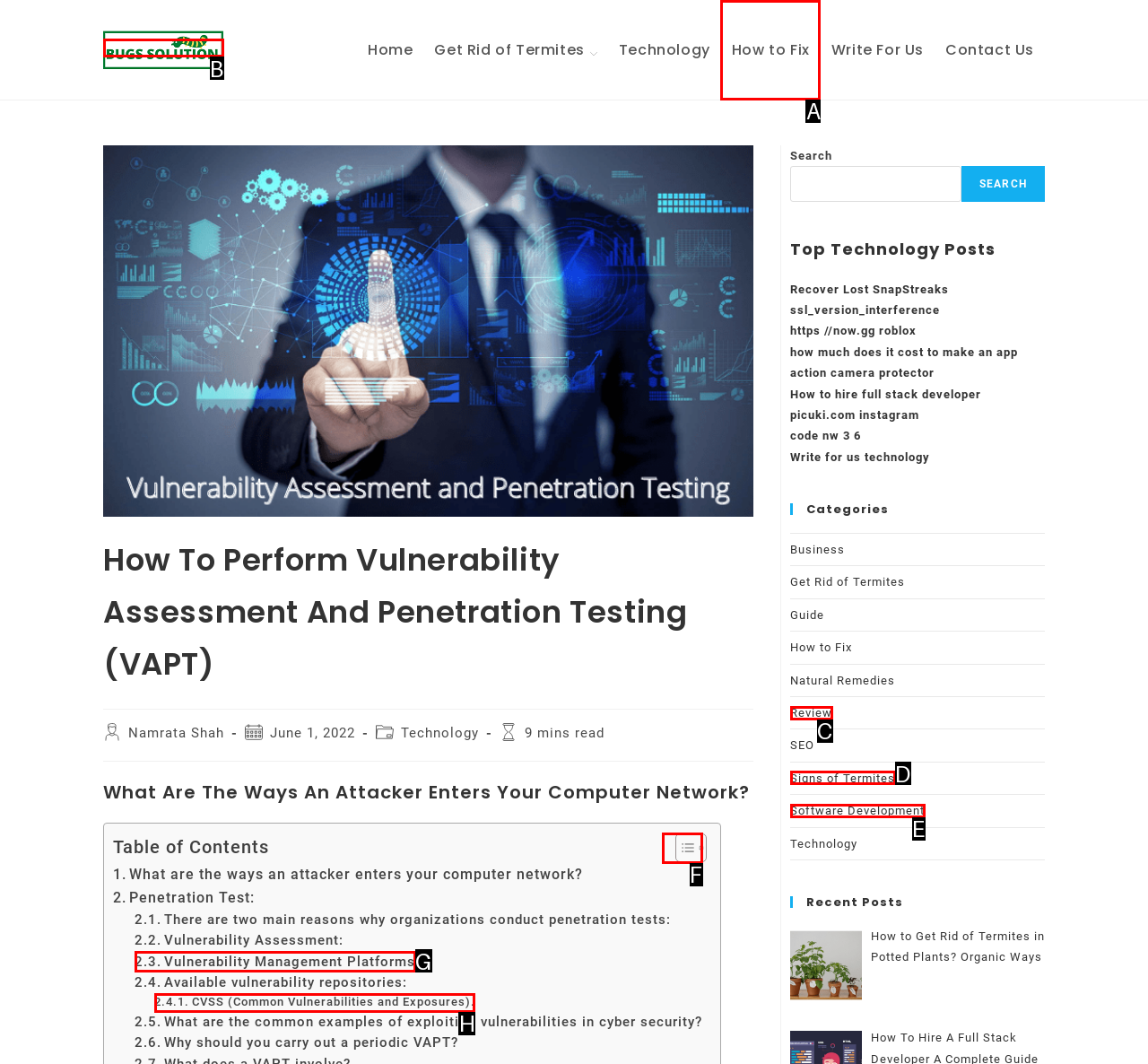Given the element description: CVSS (Common Vulnerabilities and Exposures).
Pick the letter of the correct option from the list.

H